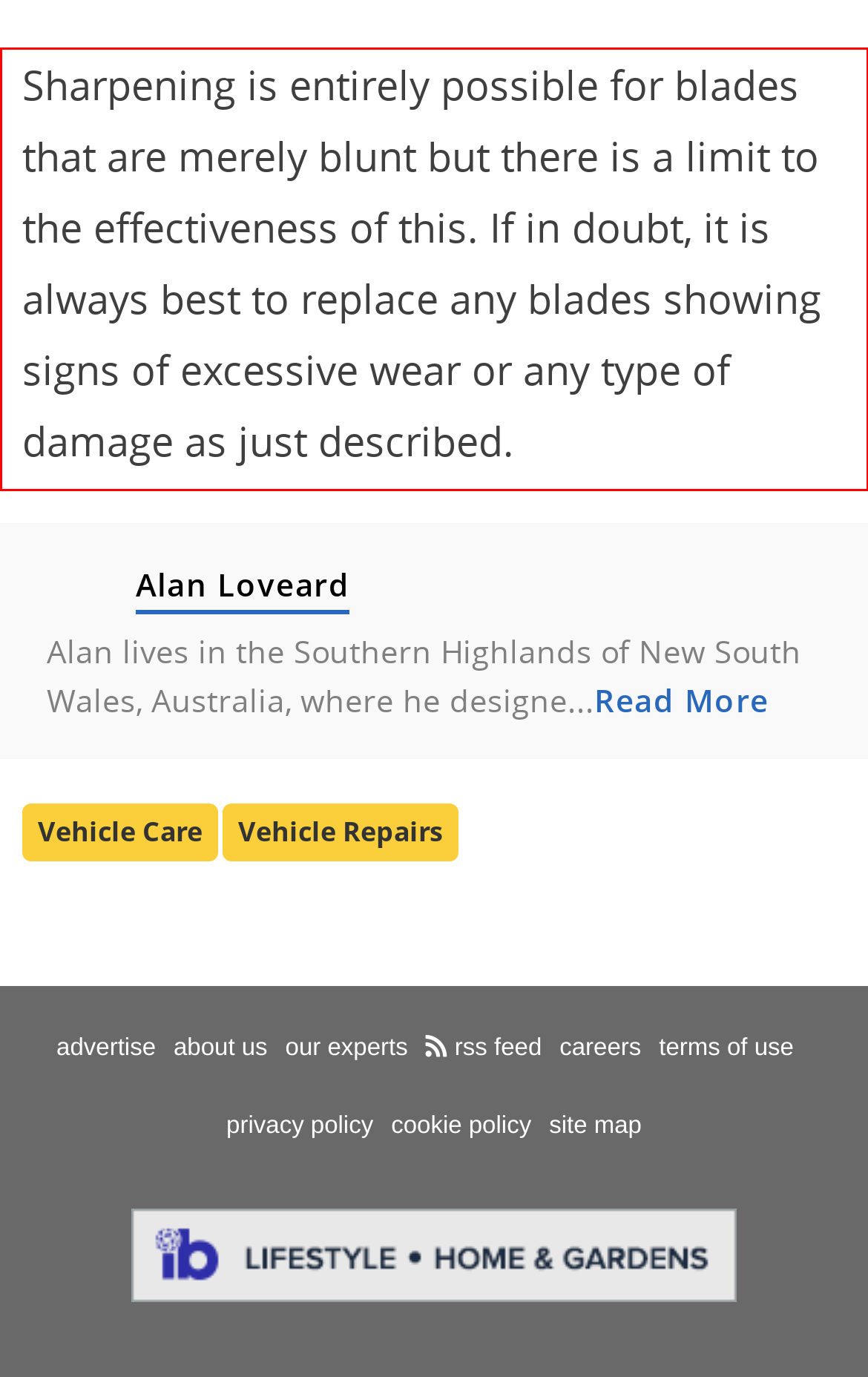With the given screenshot of a webpage, locate the red rectangle bounding box and extract the text content using OCR.

Sharpening is entirely possible for blades that are merely blunt but there is a limit to the effectiveness of this. If in doubt, it is always best to replace any blades showing signs of excessive wear or any type of damage as just described.